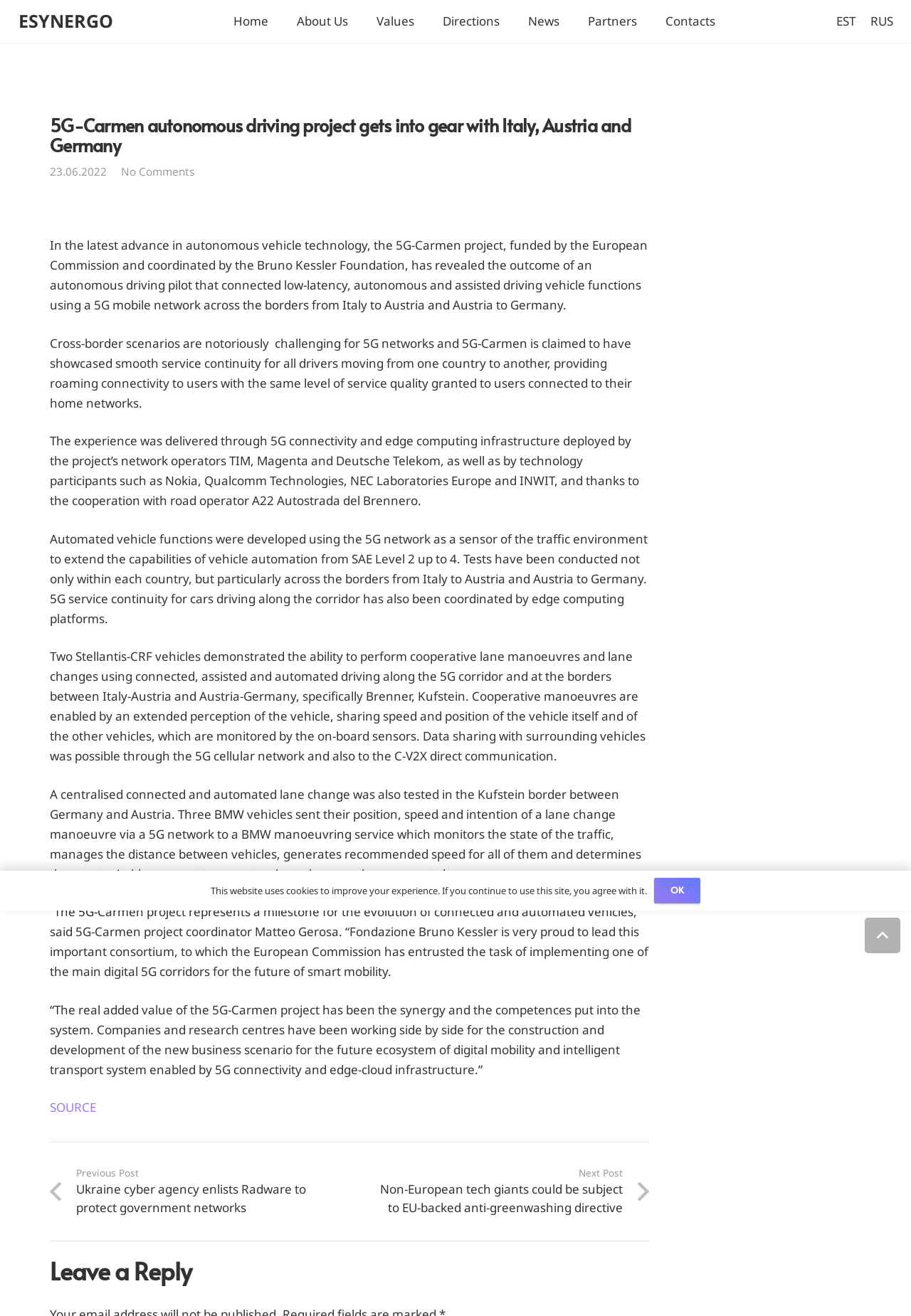Using the element description provided, determine the bounding box coordinates in the format (top-left x, top-left y, bottom-right x, bottom-right y). Ensure that all values are floating point numbers between 0 and 1. Element description: ESYNERGO

[0.02, 0.007, 0.124, 0.025]